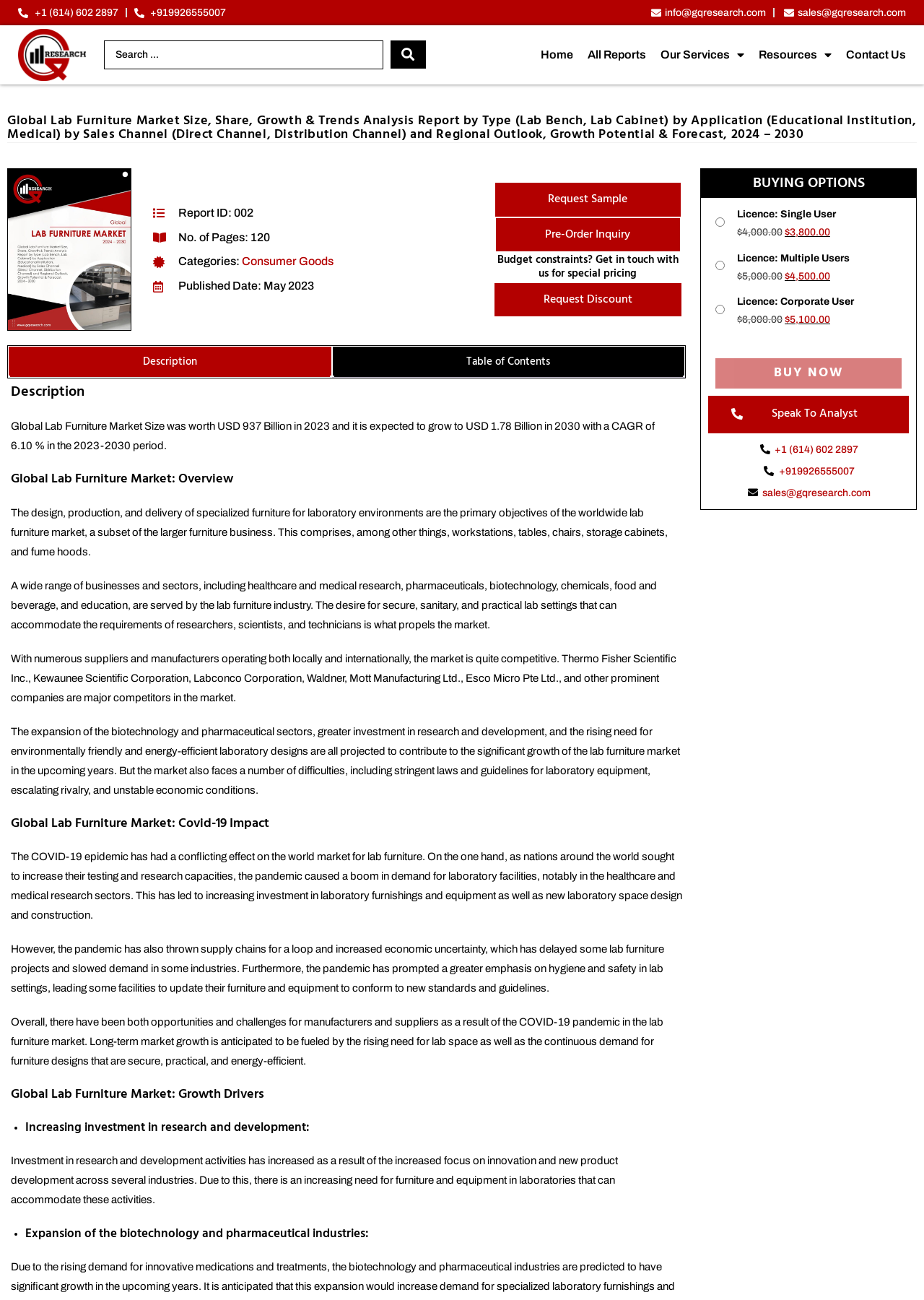Determine the main heading of the webpage and generate its text.

Global Lab Furniture Market Size, Share, Growth & Trends Analysis Report by Type (Lab Bench, Lab Cabinet) by Application (Educational Institution, Medical) by Sales Channel (Direct Channel, Distribution Channel) and Regional Outlook, Growth Potential & Forecast, 2024 – 2030